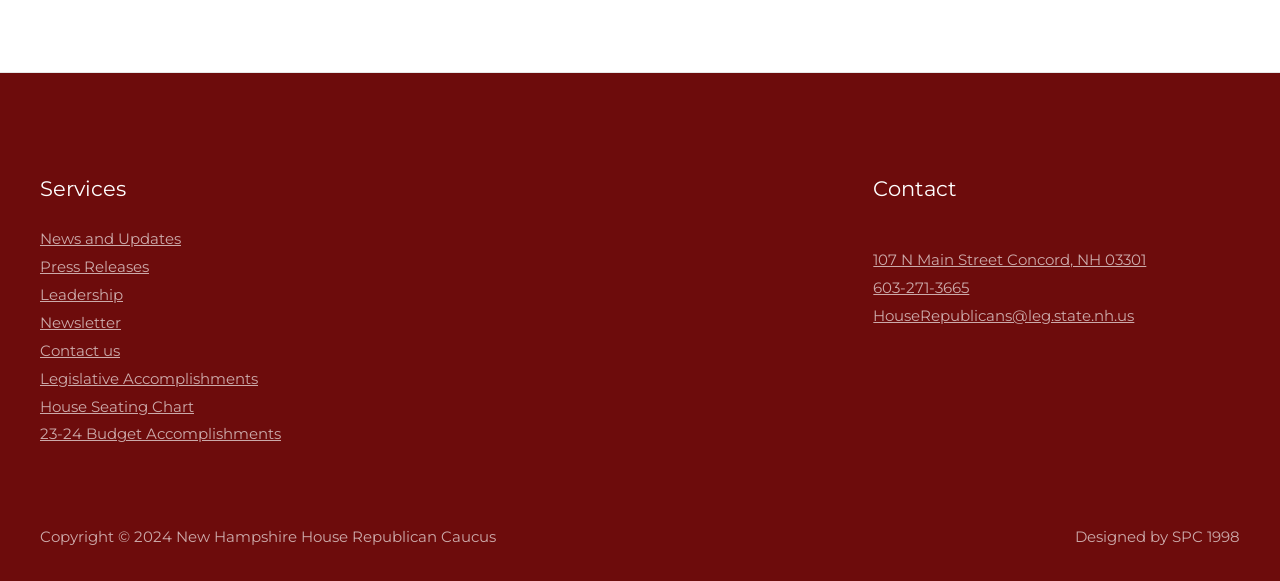How many links are in the 'Services' section?
Use the screenshot to answer the question with a single word or phrase.

7